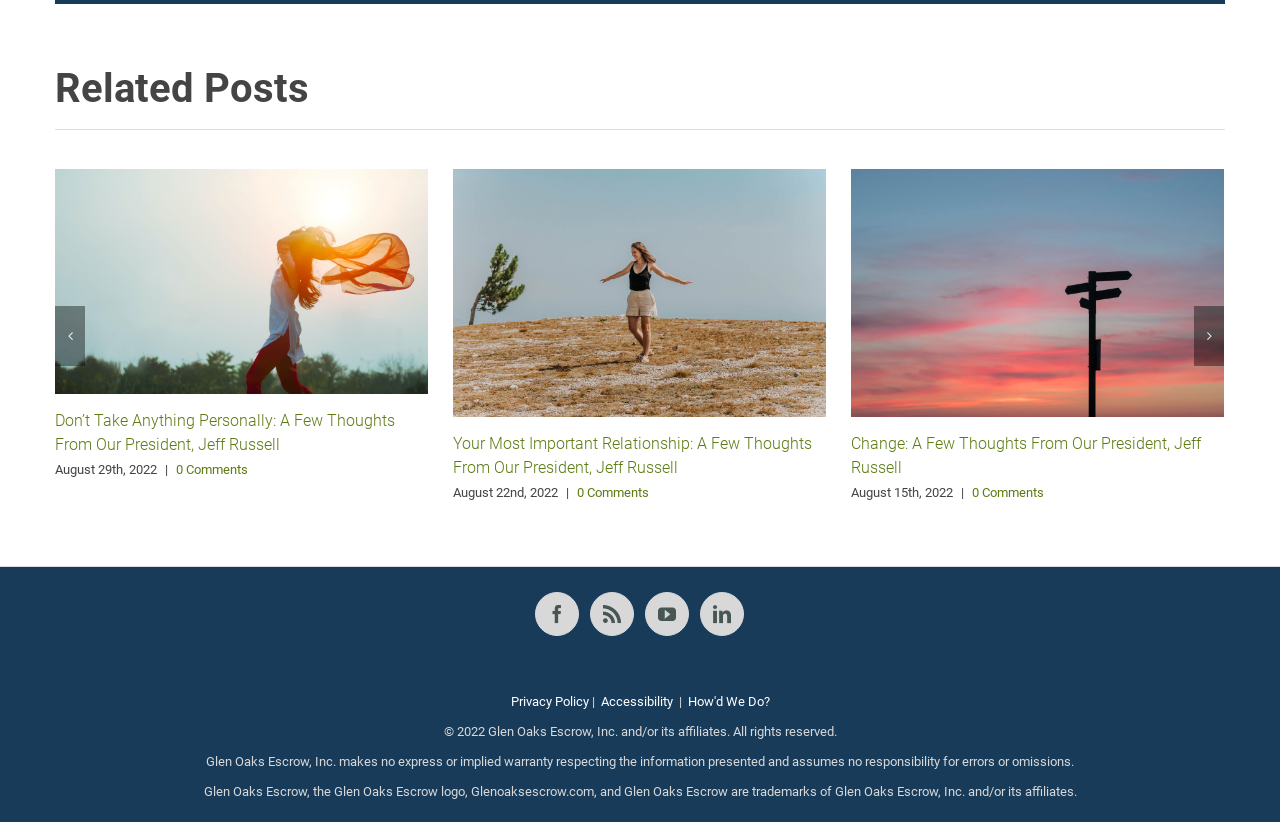What is the date of the latest related post?
Please provide a comprehensive answer to the question based on the webpage screenshot.

I looked at the dates of each related post and found that the latest one is 'Don’t Take Anything Personally: A Few Thoughts From Our President, Jeff Russell' which is dated August 29th, 2022.